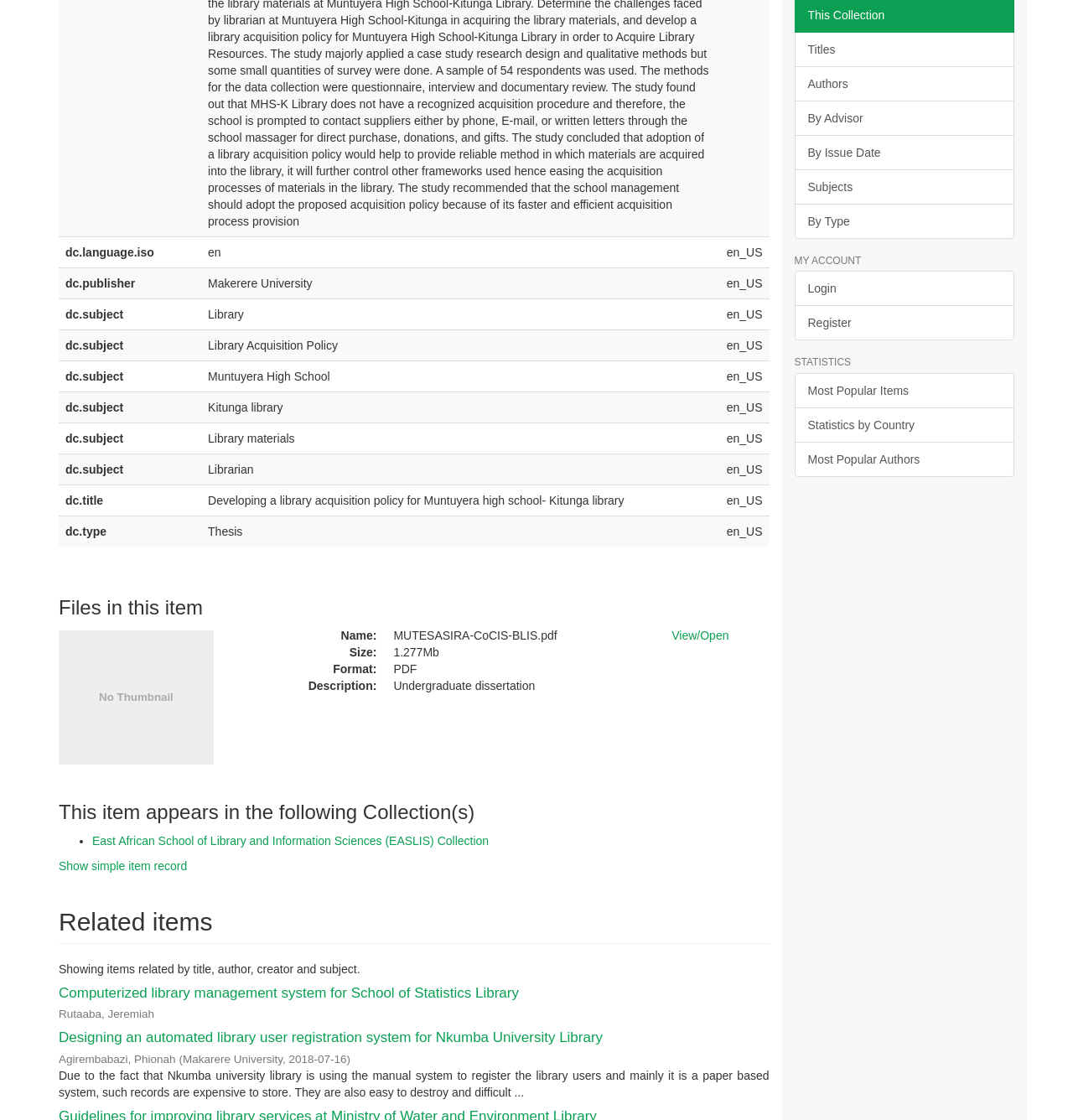Find the bounding box coordinates of the UI element according to this description: "New Horizons in Habit-Building Gamification".

None